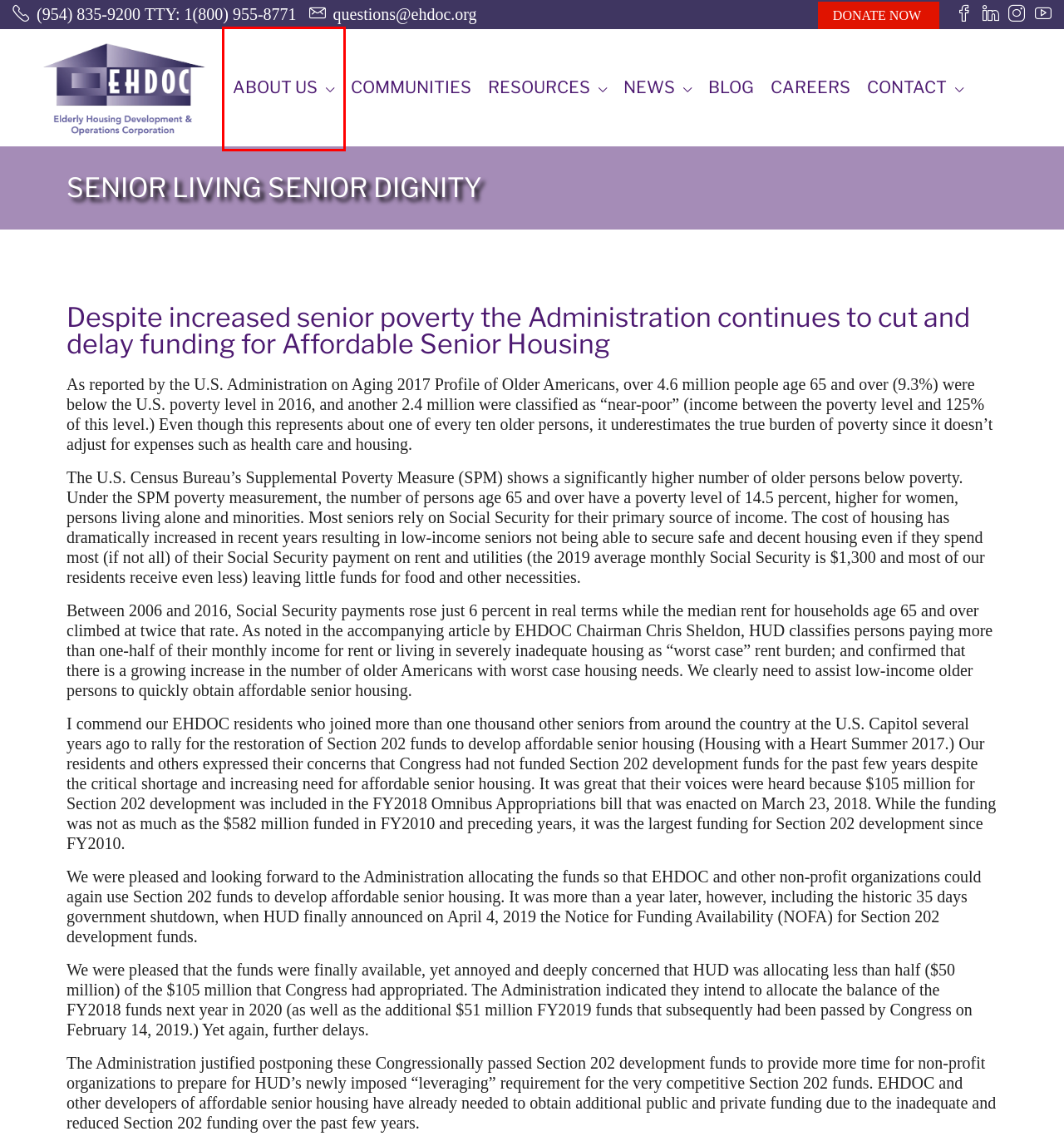You are looking at a webpage screenshot with a red bounding box around an element. Pick the description that best matches the new webpage after interacting with the element in the red bounding box. The possible descriptions are:
A. Blog - EHDOC
B. Donate to EHDOC's Senior Relief Fund
C. Affordable Communities for You to Call Home - EHDOC
D. Safe secure and affordable housing for senior citizens in the United States
E. Privacy Policy - EHDOC
F. Open career opportunities EHDOC - Apply Online
G. ITS Solutions - Staffing PRO - Software Development - RPA - Cloud
H. Home - EHDOC

D